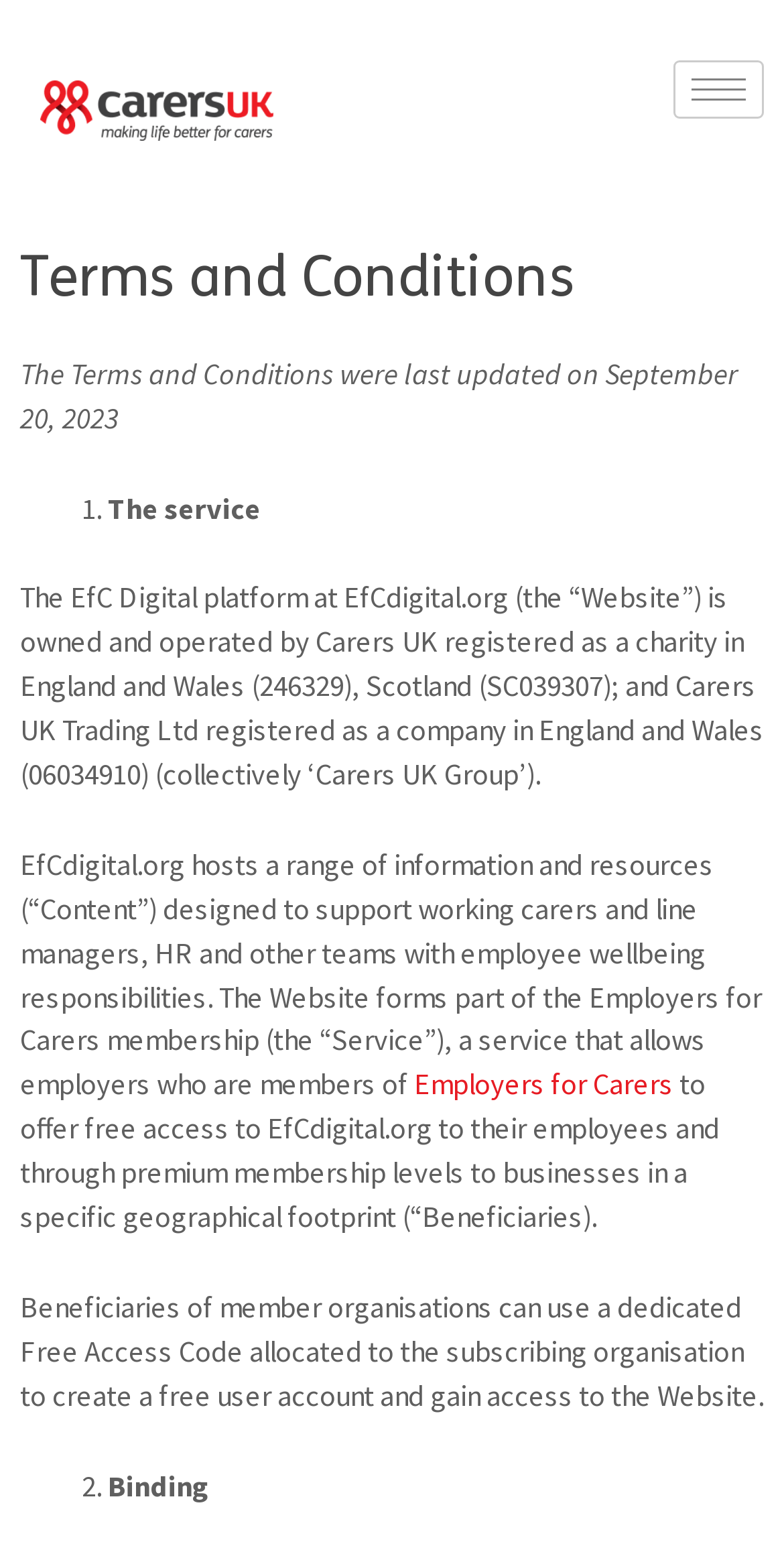Identify the bounding box of the HTML element described here: "parent_node: Mewngofnod aria-label="hamburger-icon"". Provide the coordinates as four float numbers between 0 and 1: [left, top, right, bottom].

[0.859, 0.039, 0.974, 0.077]